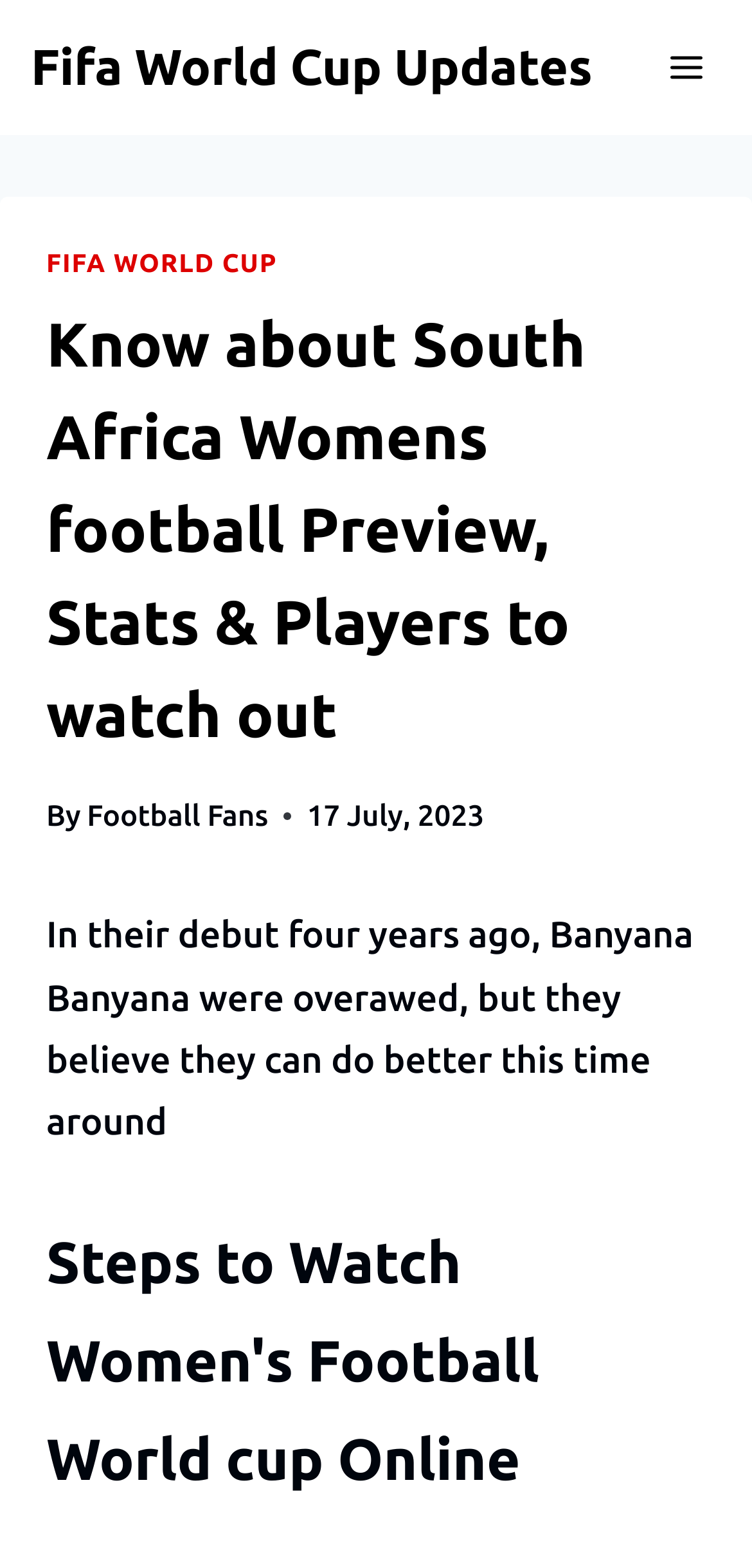What is the FIFA event mentioned in the webpage?
Look at the image and respond to the question as thoroughly as possible.

The question is asking about the FIFA event mentioned in the webpage. By examining the webpage content, specifically the link 'FIFA WORLD CUP', we can infer that the FIFA event mentioned is the FIFA WORLD CUP.